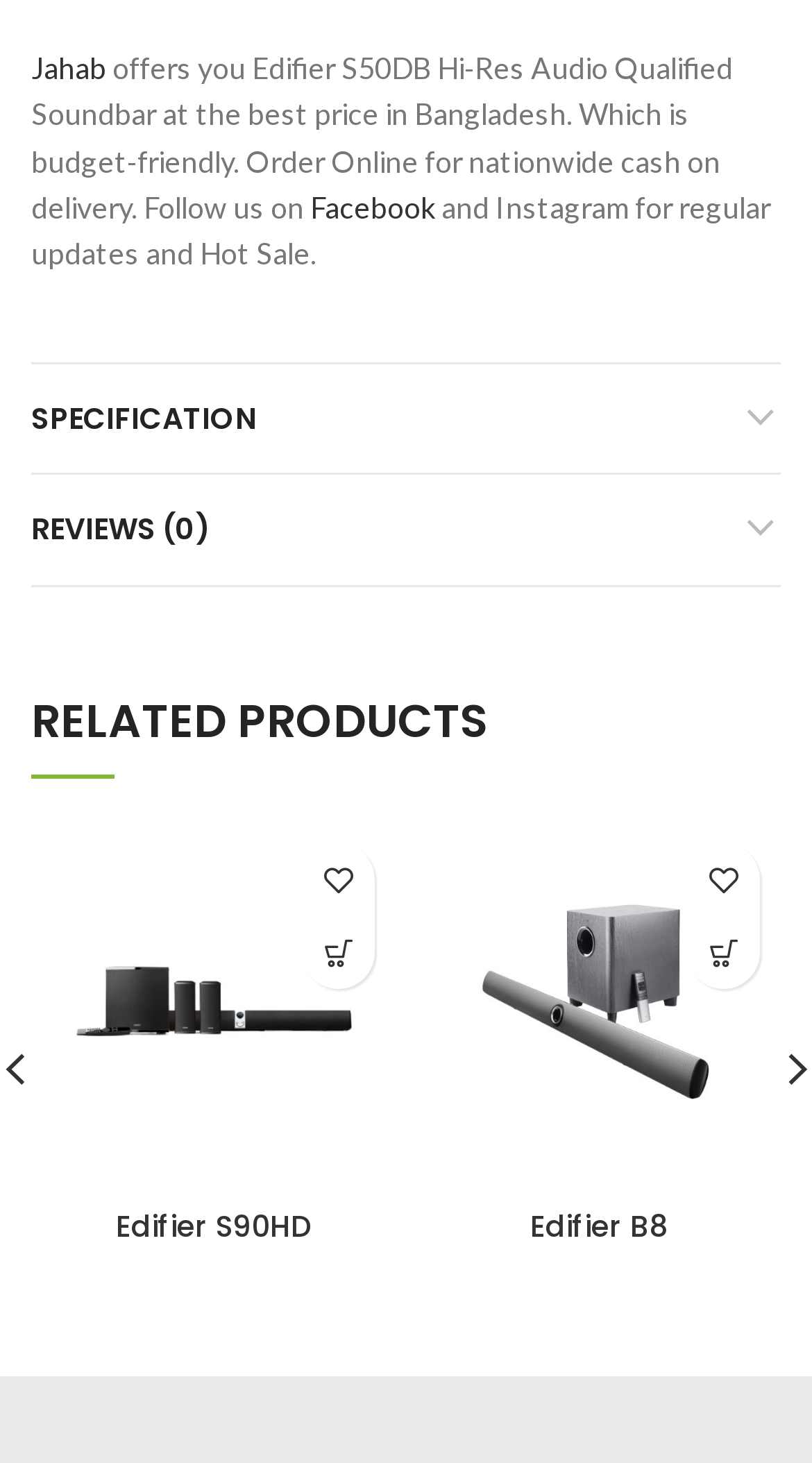Provide the bounding box coordinates of the area you need to click to execute the following instruction: "Follow us on Facebook".

[0.382, 0.129, 0.536, 0.154]